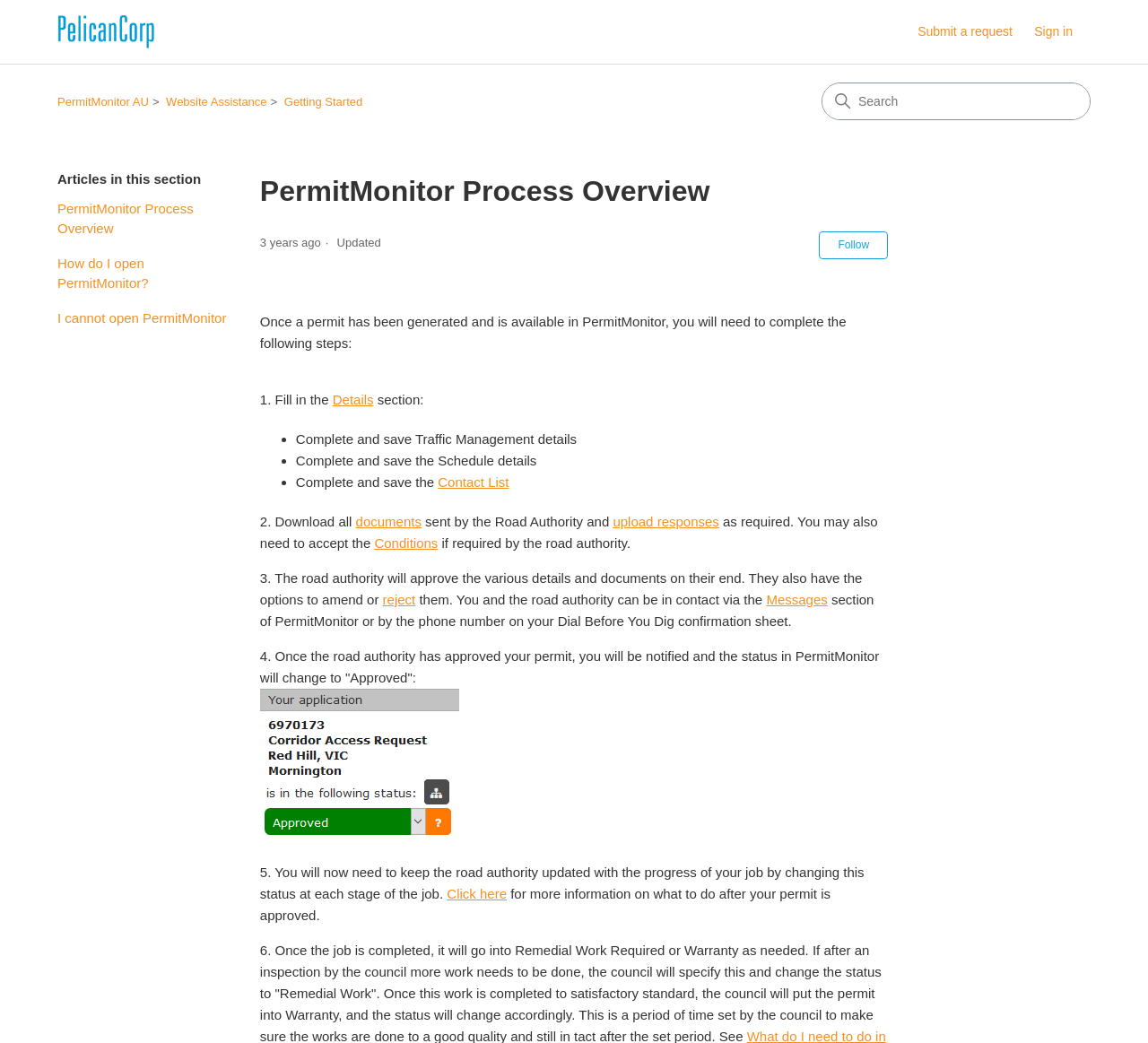Where can users find more information on what to do after their permit is approved?
Give a detailed and exhaustive answer to the question.

The webpage provides a link that says 'Click here' which leads to more information on what to do after the permit is approved. This link is likely a resource for users who need further guidance on the next steps after their permit has been approved.